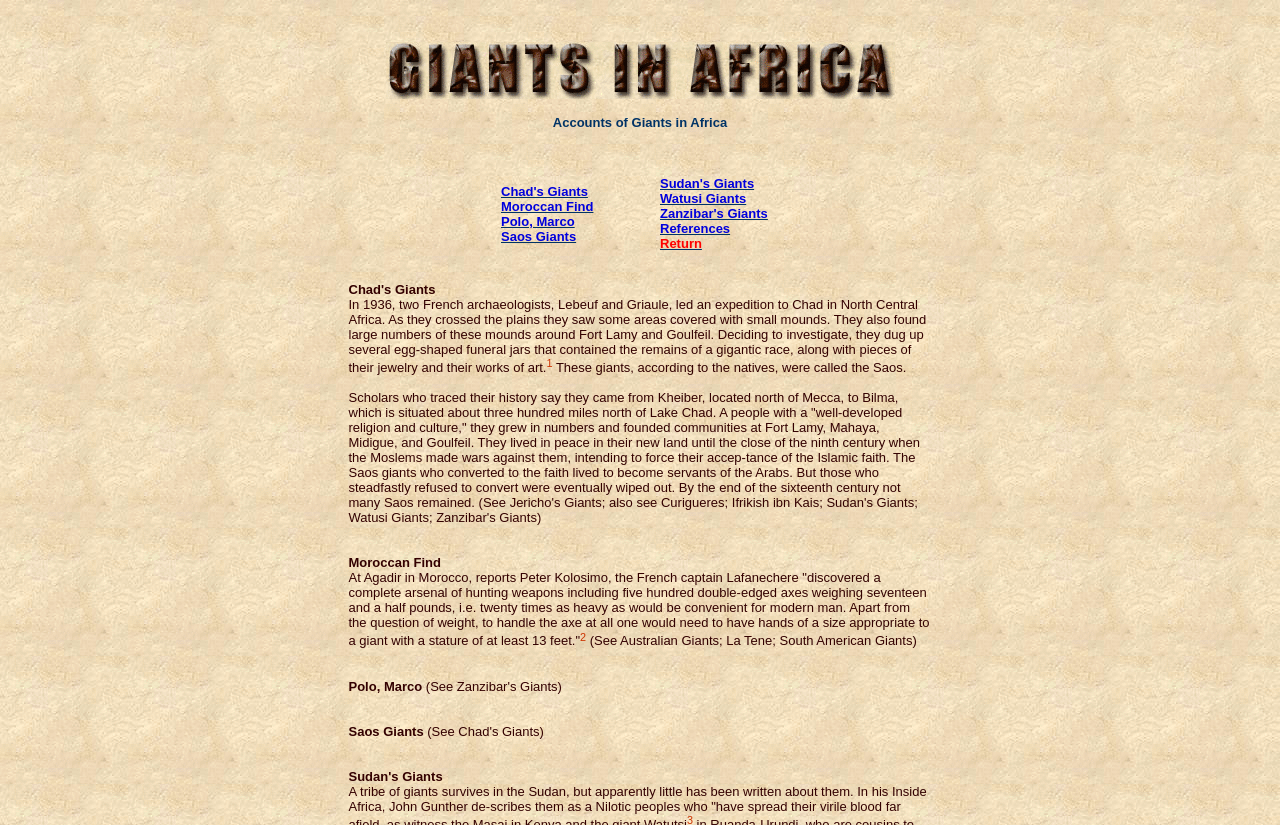Identify the bounding box for the described UI element. Provide the coordinates in (top-left x, top-left y, bottom-right x, bottom-right y) format with values ranging from 0 to 1: References

[0.516, 0.268, 0.57, 0.286]